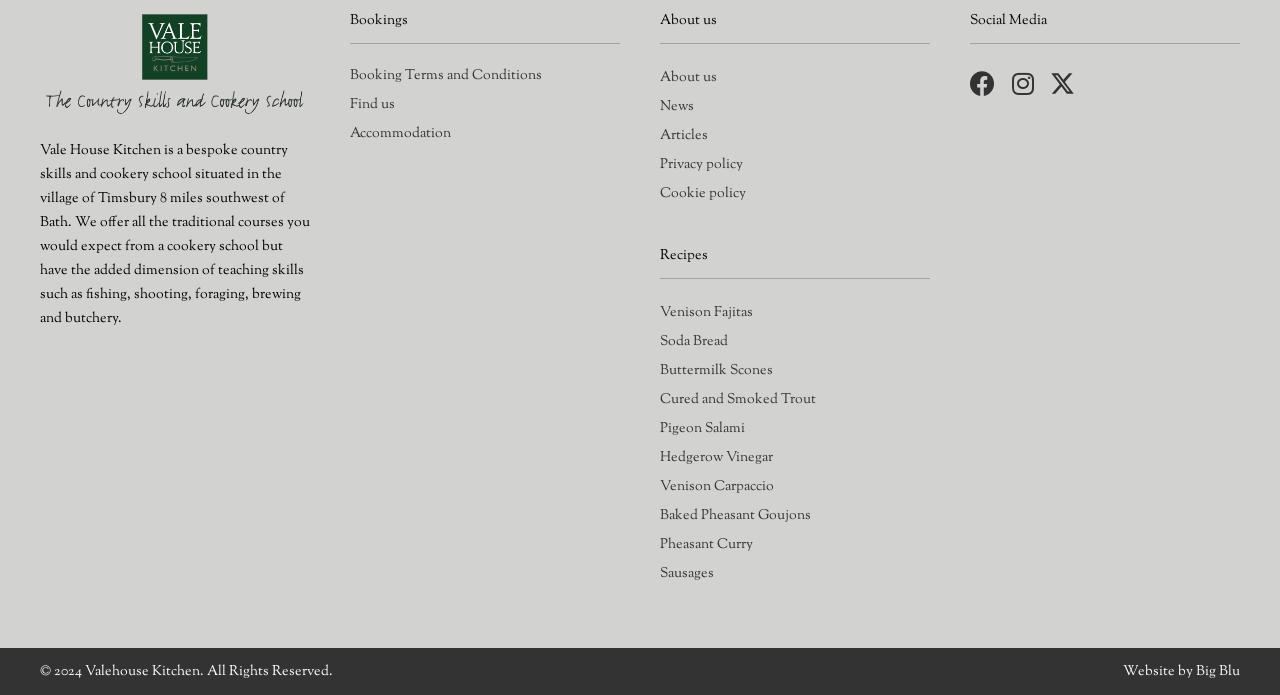Bounding box coordinates are specified in the format (top-left x, top-left y, bottom-right x, bottom-right y). All values are floating point numbers bounded between 0 and 1. Please provide the bounding box coordinate of the region this sentence describes: Baked Pheasant Goujons

[0.516, 0.774, 0.727, 0.814]